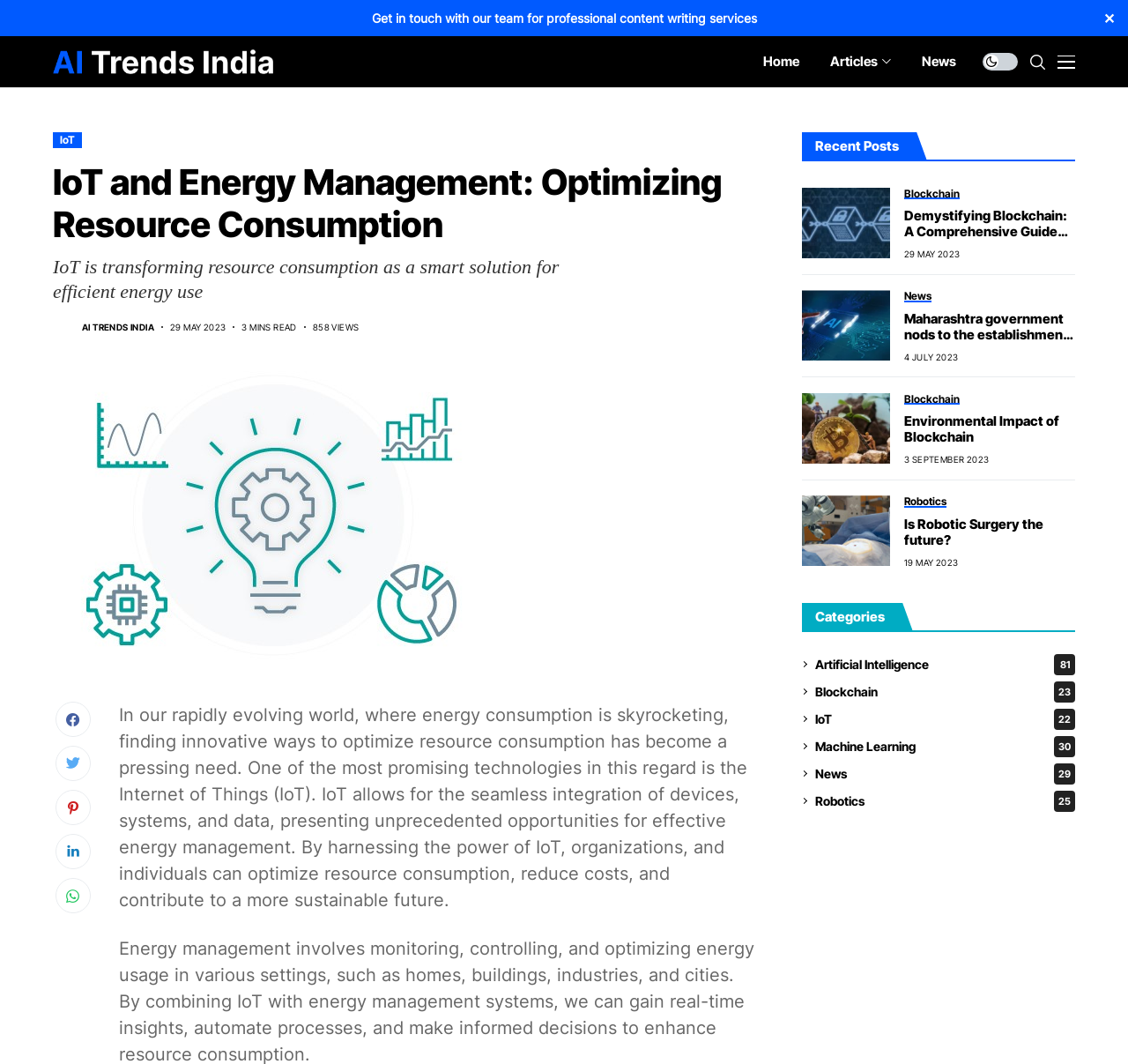Provide a brief response to the question using a single word or phrase: 
How many views does the article have?

858 VIEWS